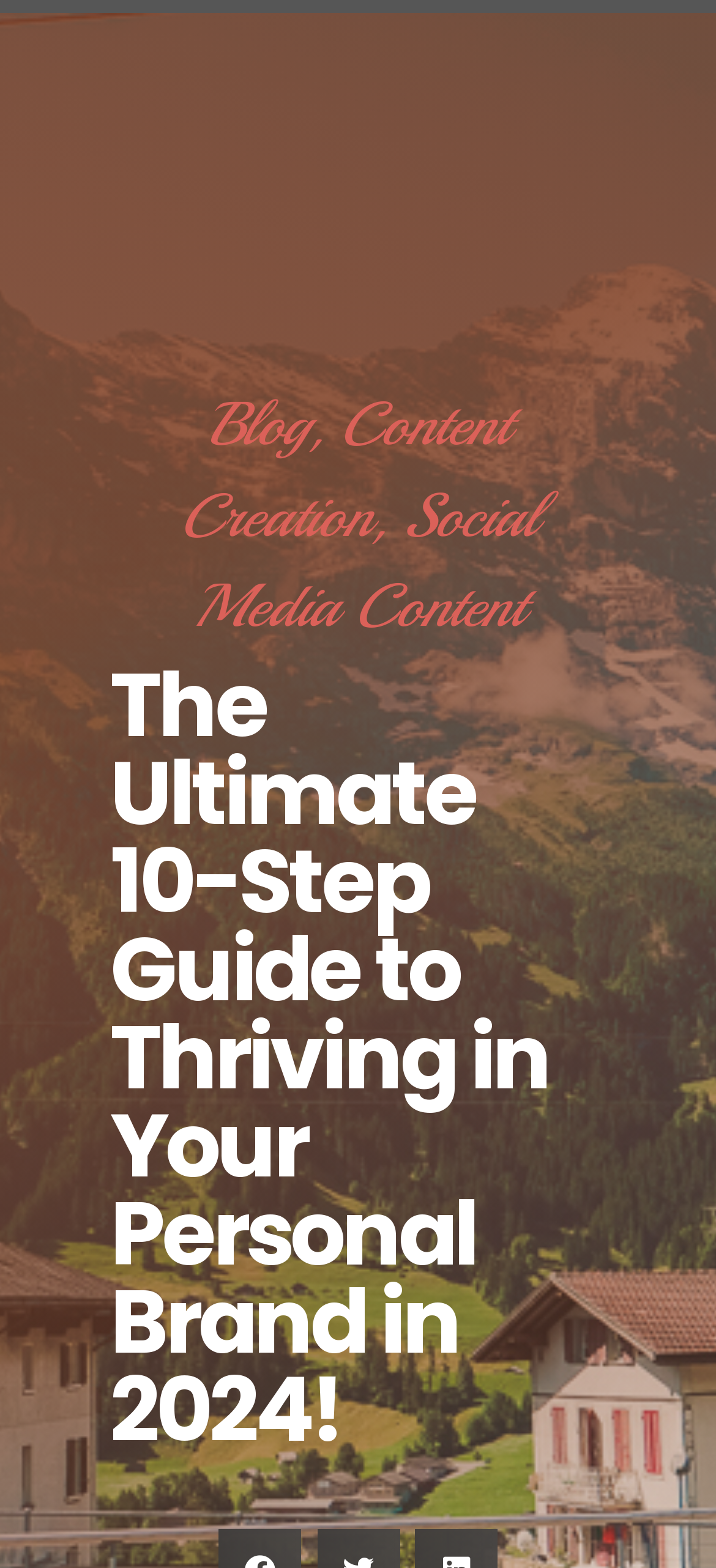Locate the UI element that matches the description The Amazing Spider-man in the webpage screenshot. Return the bounding box coordinates in the format (top-left x, top-left y, bottom-right x, bottom-right y), with values ranging from 0 to 1.

None